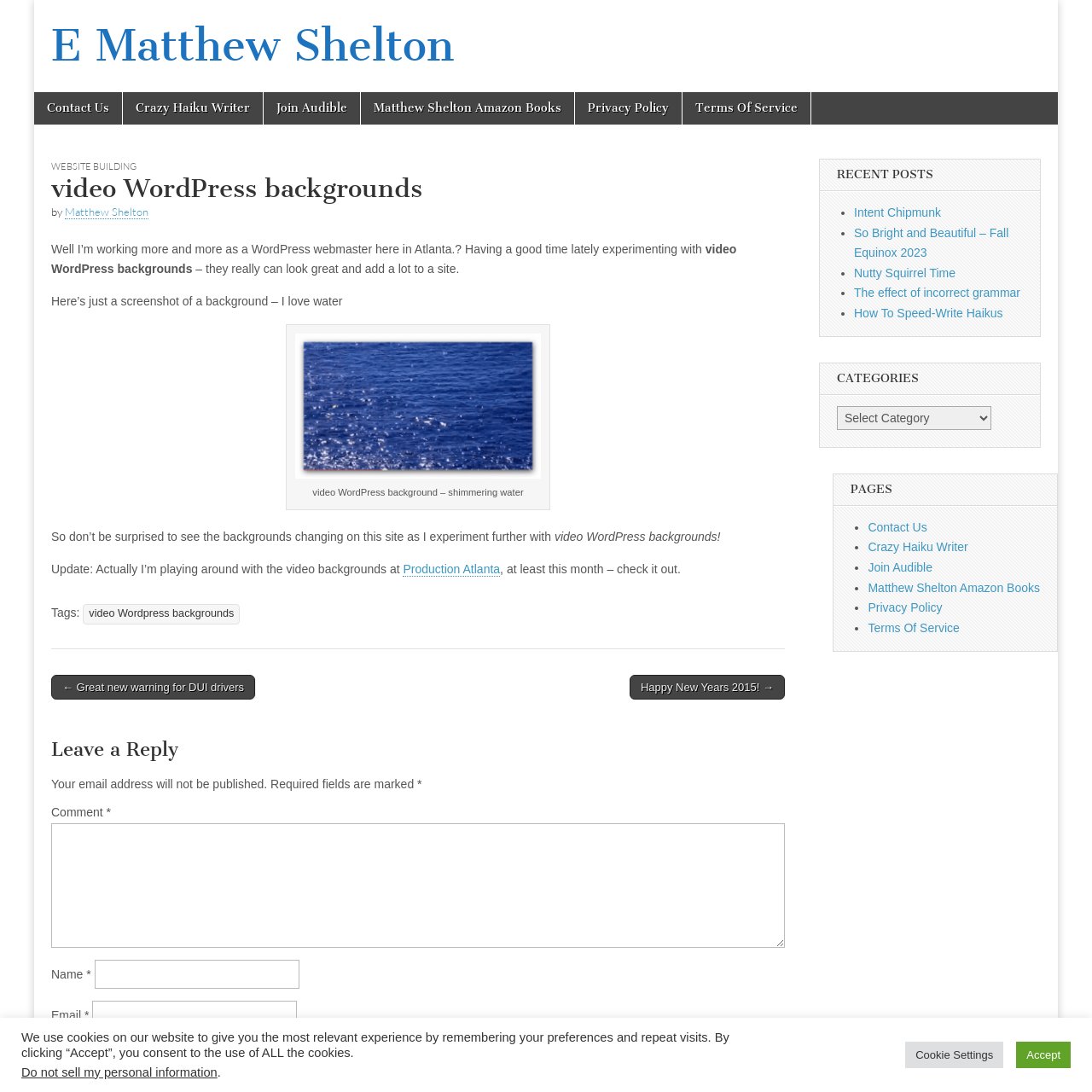What is the topic of the article?
Answer the question using a single word or phrase, according to the image.

video WordPress backgrounds